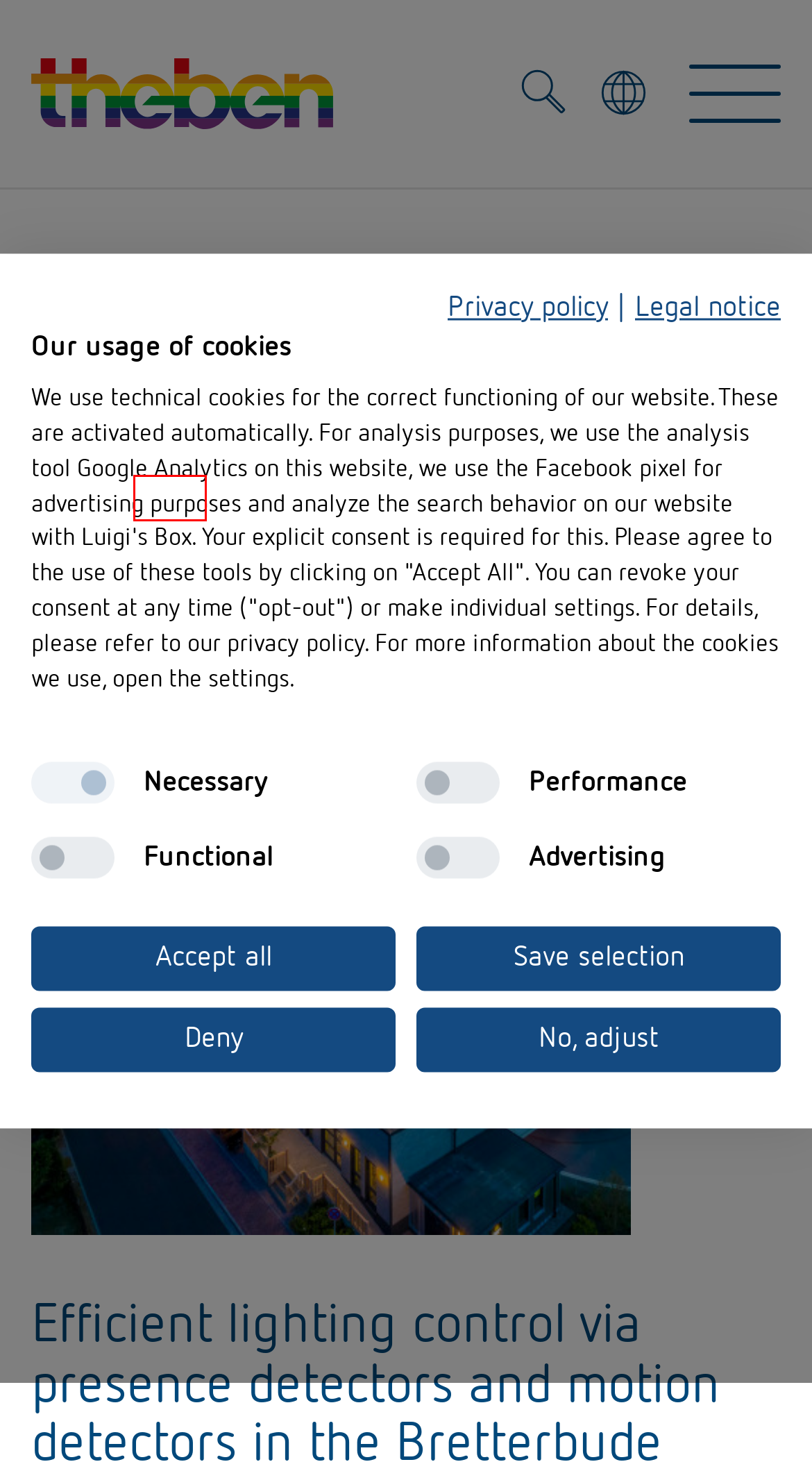Review the screenshot of a webpage that includes a red bounding box. Choose the webpage description that best matches the new webpage displayed after clicking the element within the bounding box. Here are the candidates:
A. Presence and motion detectors | Theben
B. Theben Smart Energy - CONEXA Smart Meter Gateway
C. Regulations for data protection | Theben AG
D. KNX | Theben
E. Time and light control | Theben
F. Theben AG - KNX building systems technology and presence/motion detectors | Theben AG
G. Smart Home | Theben
H. Climate control | Theben

D